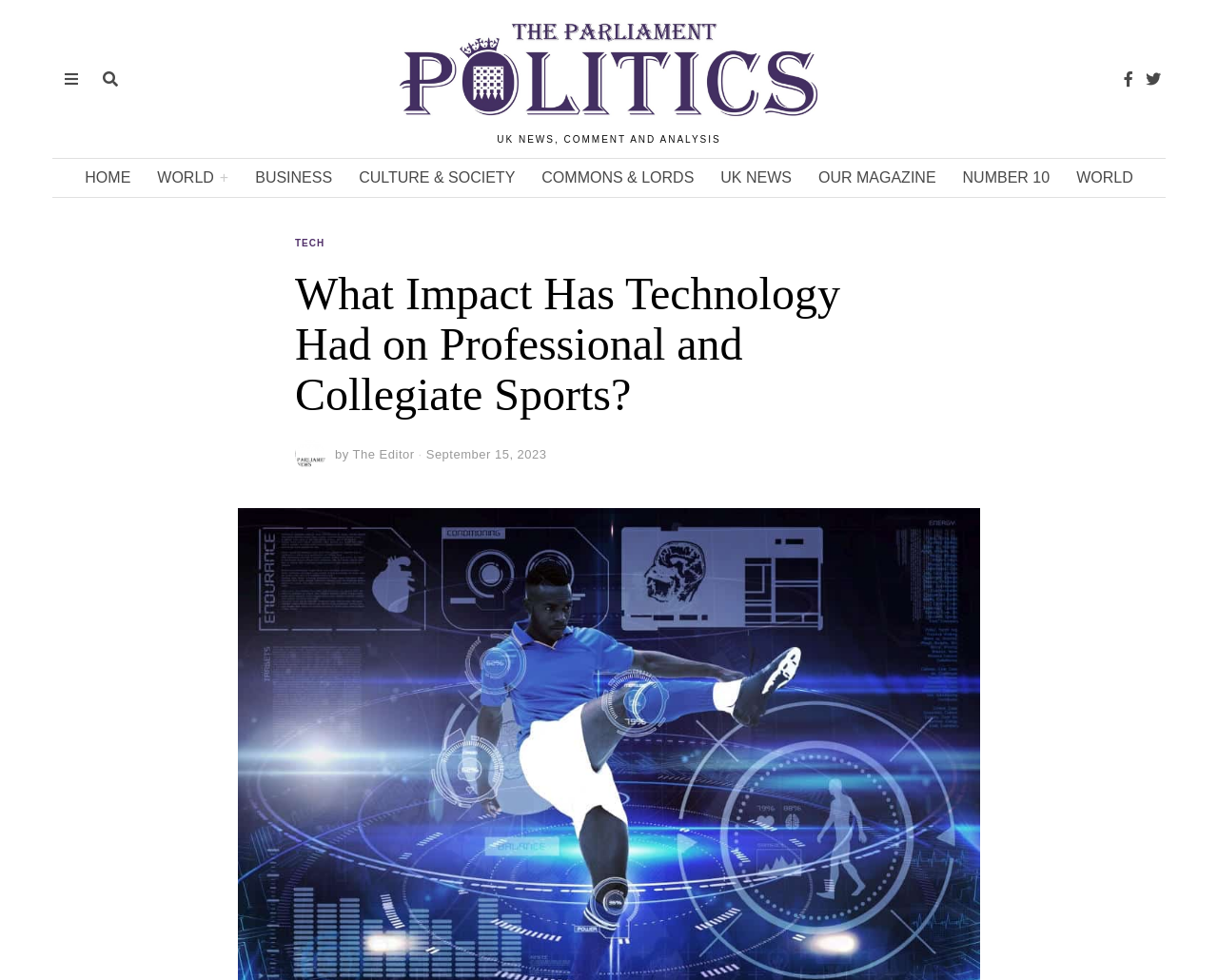Please specify the bounding box coordinates of the clickable region necessary for completing the following instruction: "Click on the 'LACCM' link". The coordinates must consist of four float numbers between 0 and 1, i.e., [left, top, right, bottom].

None